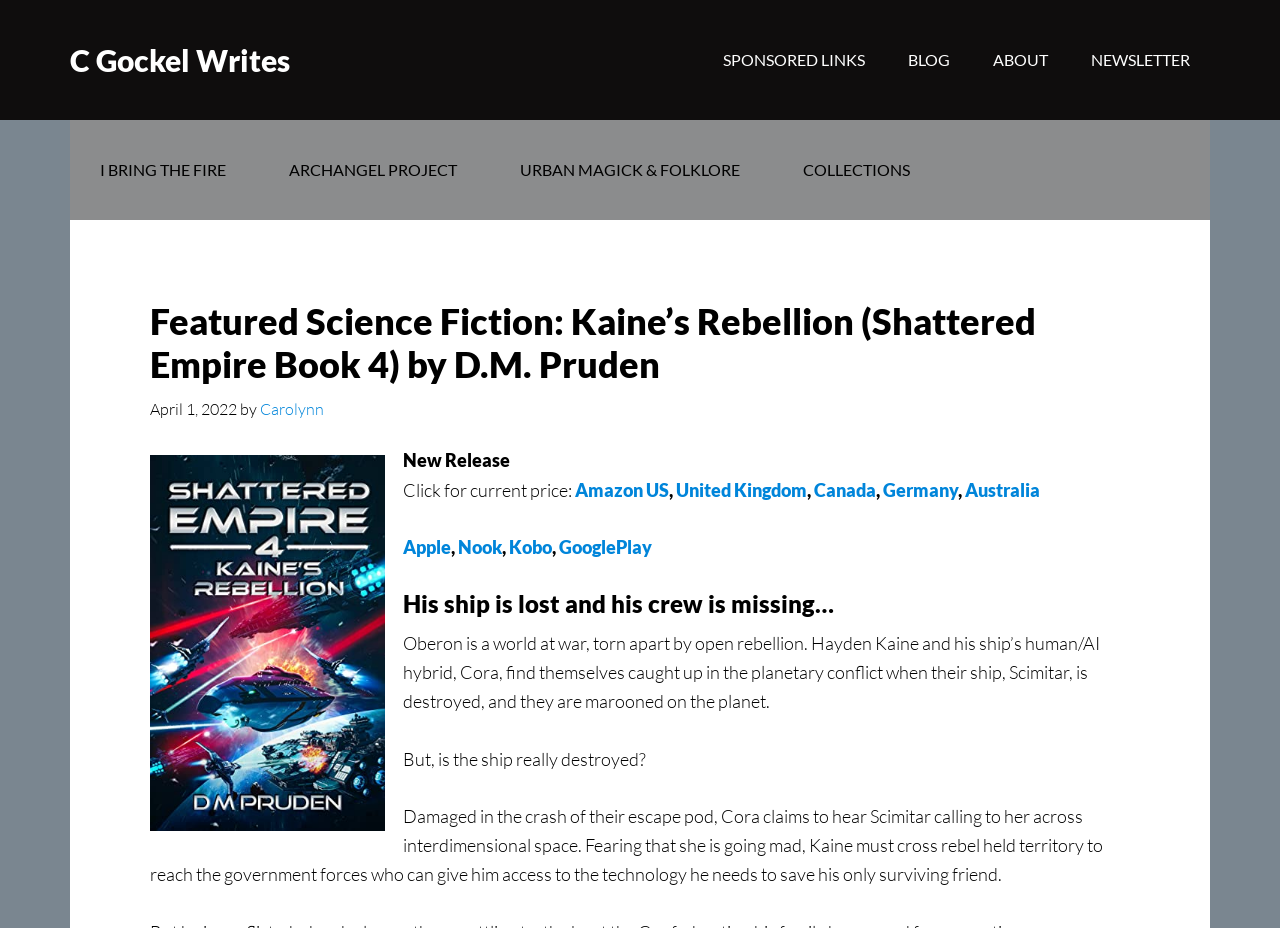Identify the text that serves as the heading for the webpage and generate it.

Featured Science Fiction: Kaine’s Rebellion (Shattered Empire Book 4) by D.M. Pruden